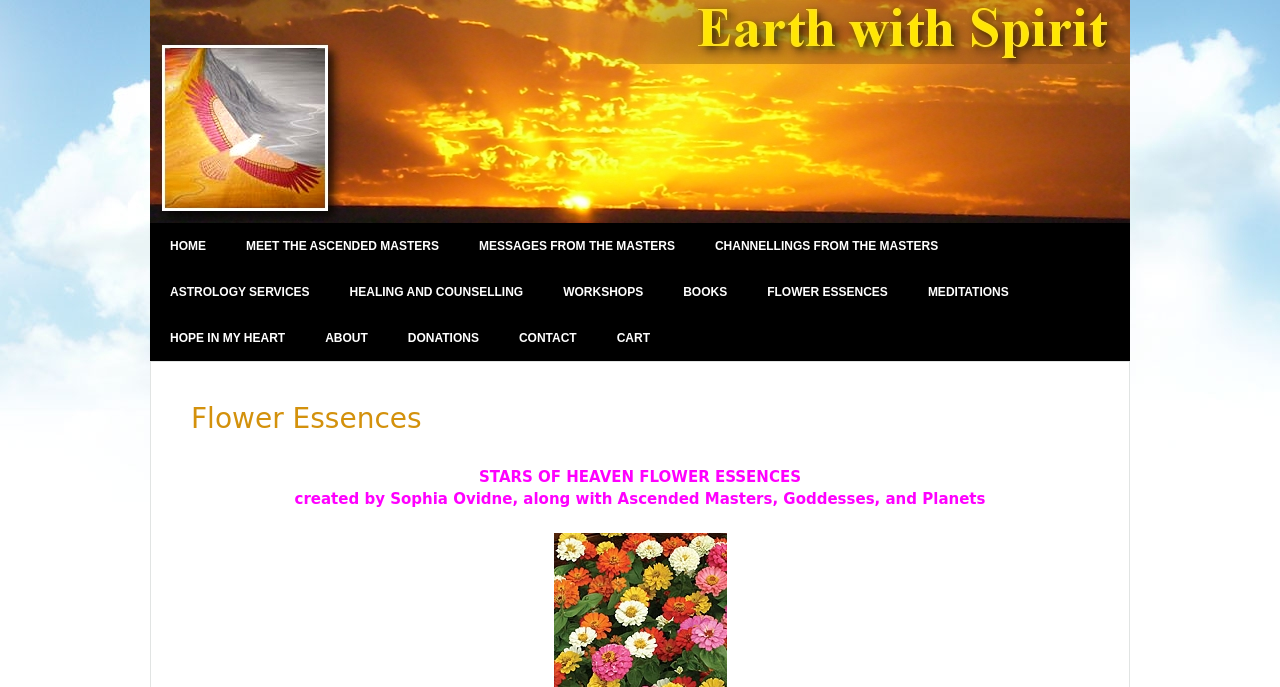What is the purpose of the 'CHANNELLINGS FROM THE MASTERS' link?
Using the visual information, respond with a single word or phrase.

To access channelings from the masters